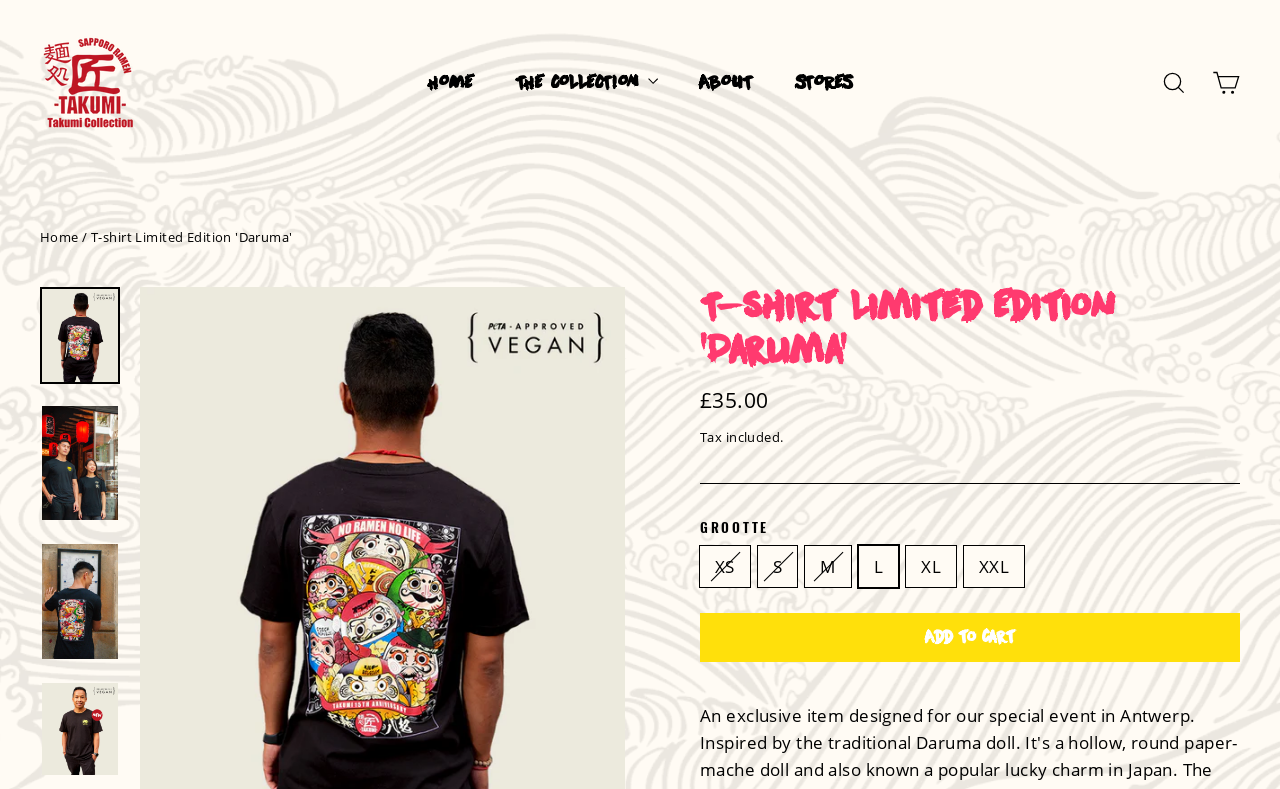Please answer the following query using a single word or phrase: 
What is the function of the button at the bottom?

Add to cart